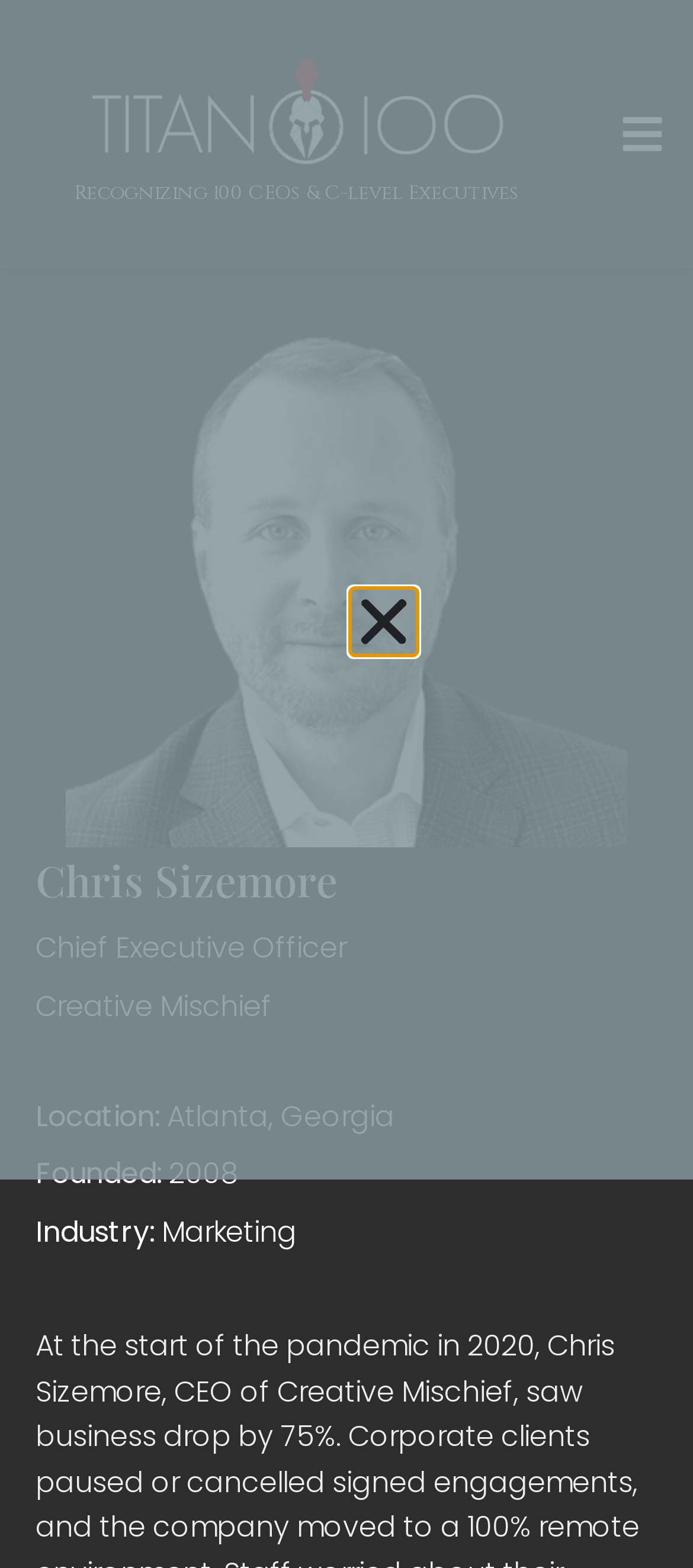From the image, can you give a detailed response to the question below:
What is the name of the CEO?

I found the answer by looking at the heading element with the text 'Chris Sizemore' which is located at the top of the webpage, indicating that it is the name of the CEO.